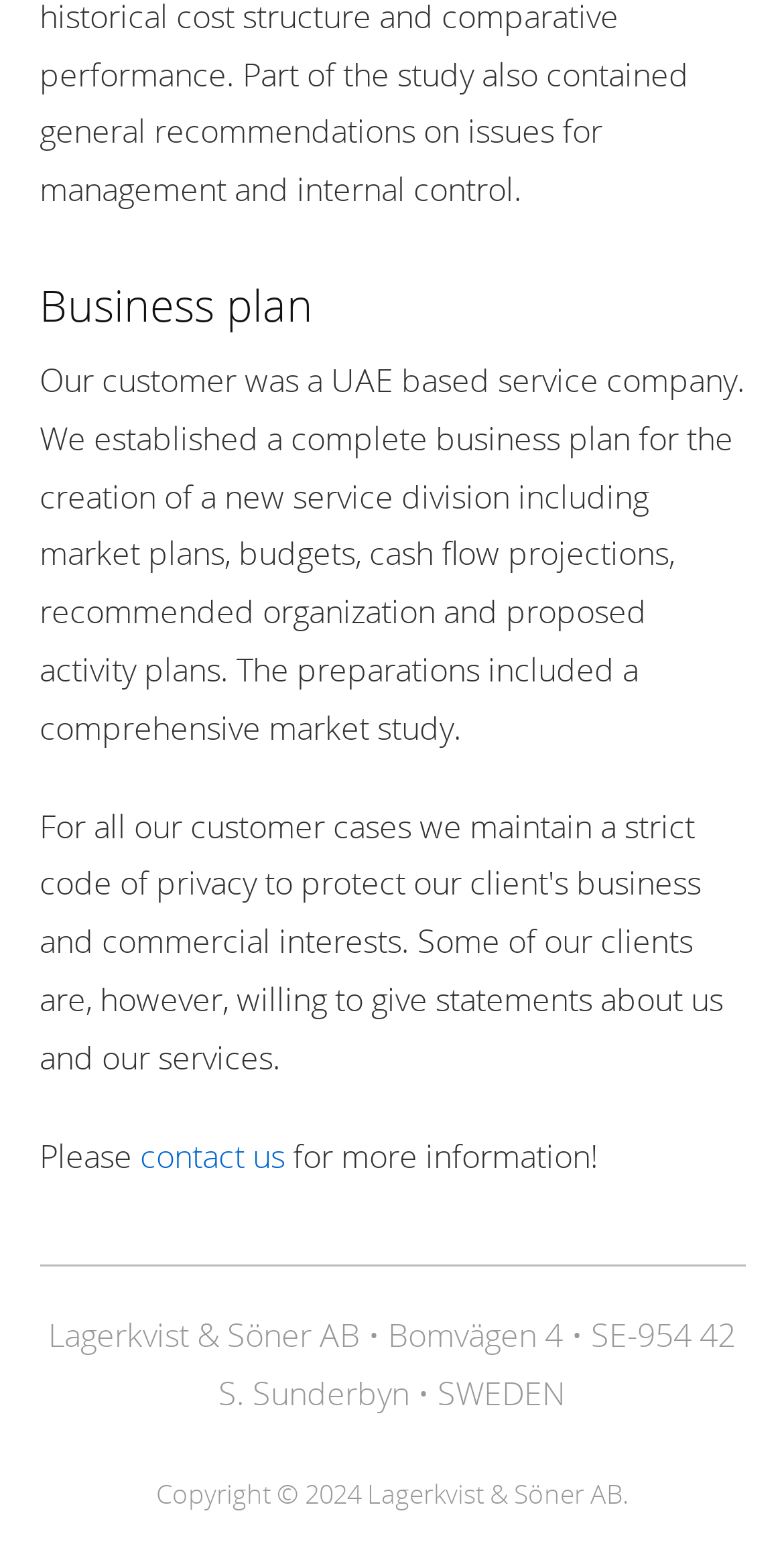Please determine the bounding box coordinates for the element with the description: "contact us".

[0.178, 0.725, 0.363, 0.754]